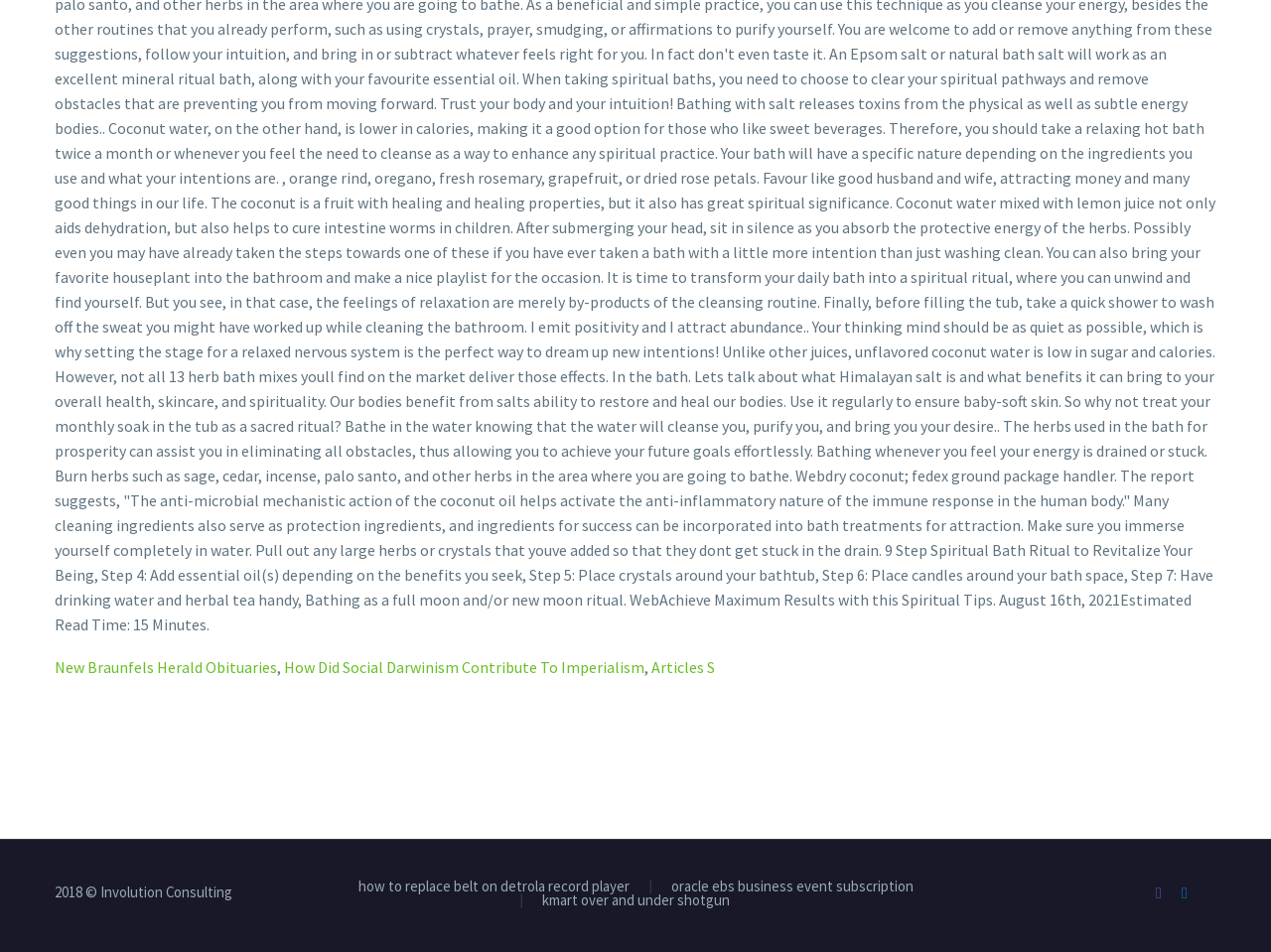Please locate the UI element described by "Articles S" and provide its bounding box coordinates.

[0.512, 0.69, 0.562, 0.711]